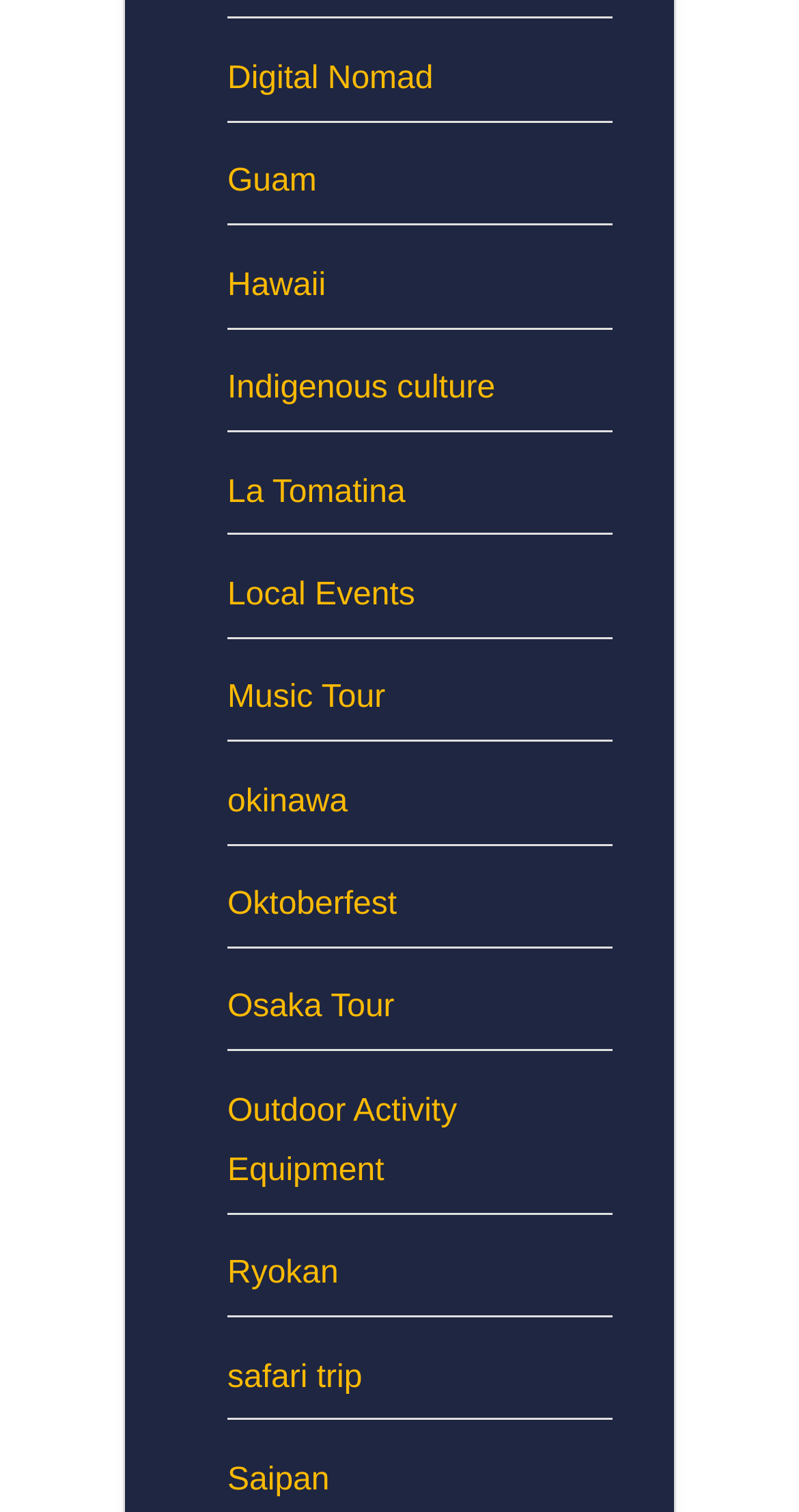Answer the question below with a single word or a brief phrase: 
Is there a link about a festival?

Yes